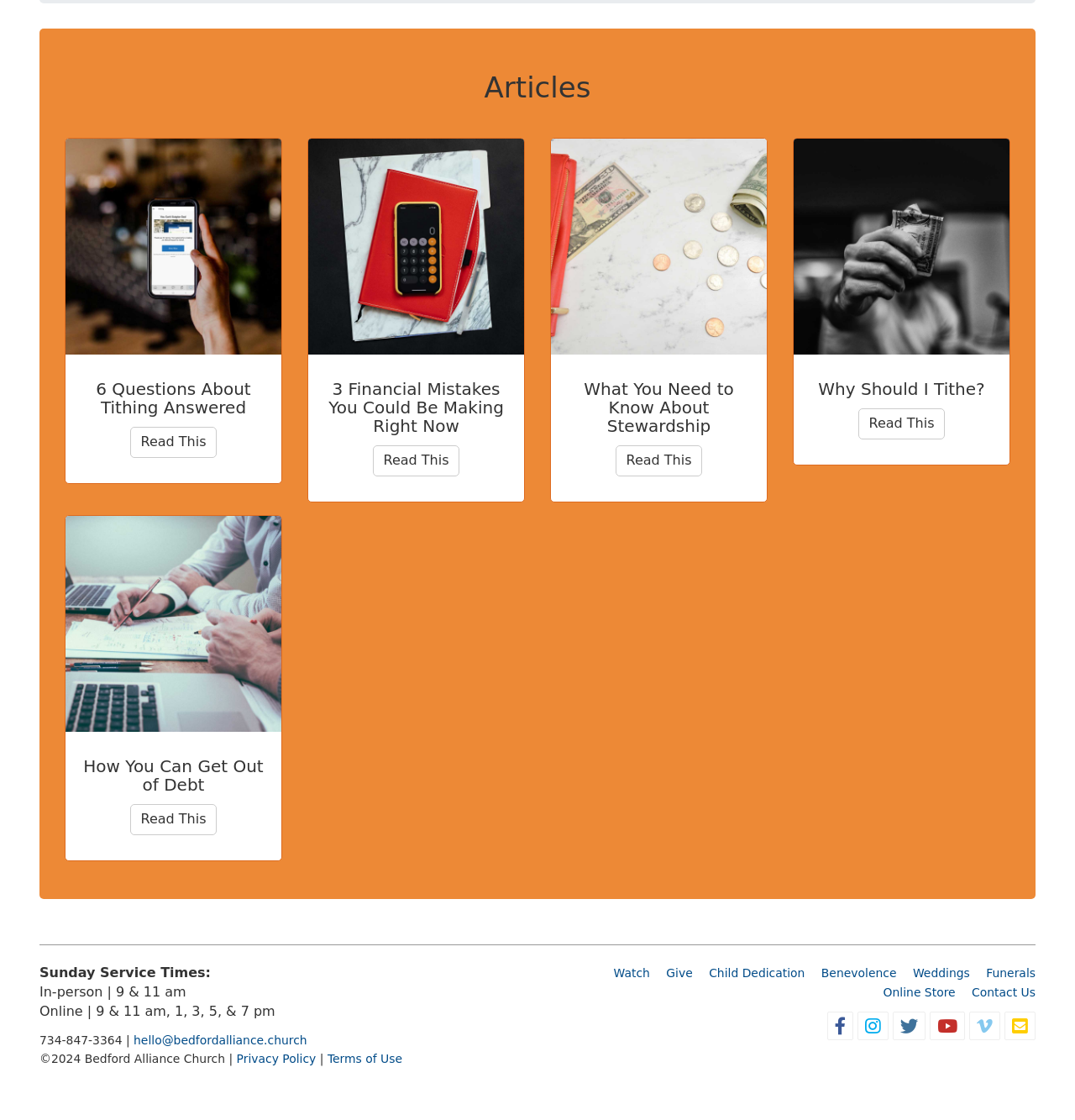Using the element description: "Privacy Policy", determine the bounding box coordinates for the specified UI element. The coordinates should be four float numbers between 0 and 1, [left, top, right, bottom].

[0.22, 0.94, 0.294, 0.952]